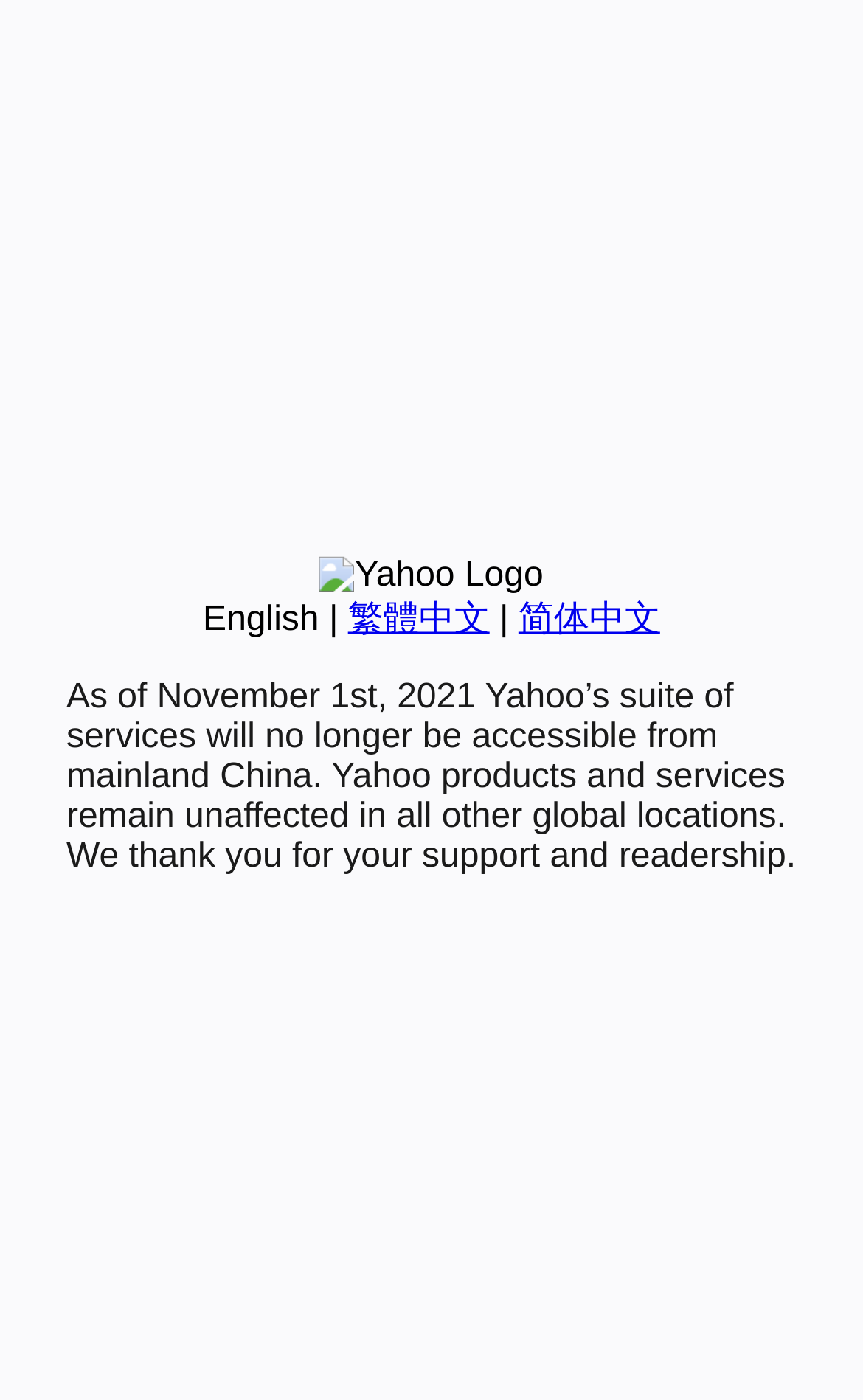Bounding box coordinates are to be given in the format (top-left x, top-left y, bottom-right x, bottom-right y). All values must be floating point numbers between 0 and 1. Provide the bounding box coordinate for the UI element described as: Contents

None